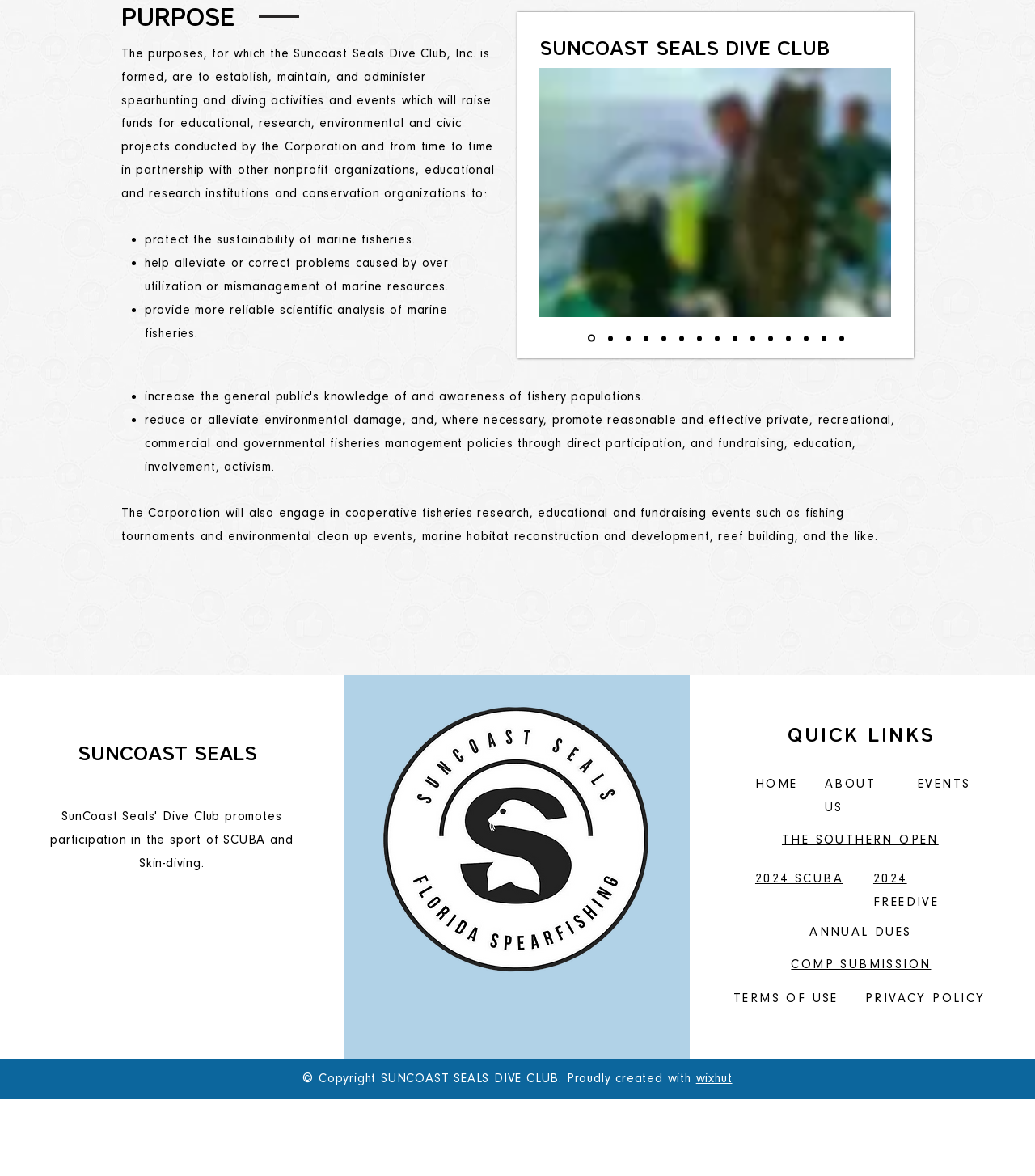Pinpoint the bounding box coordinates of the area that must be clicked to complete this instruction: "Check the 'Facebook' social link".

[0.155, 0.751, 0.178, 0.771]